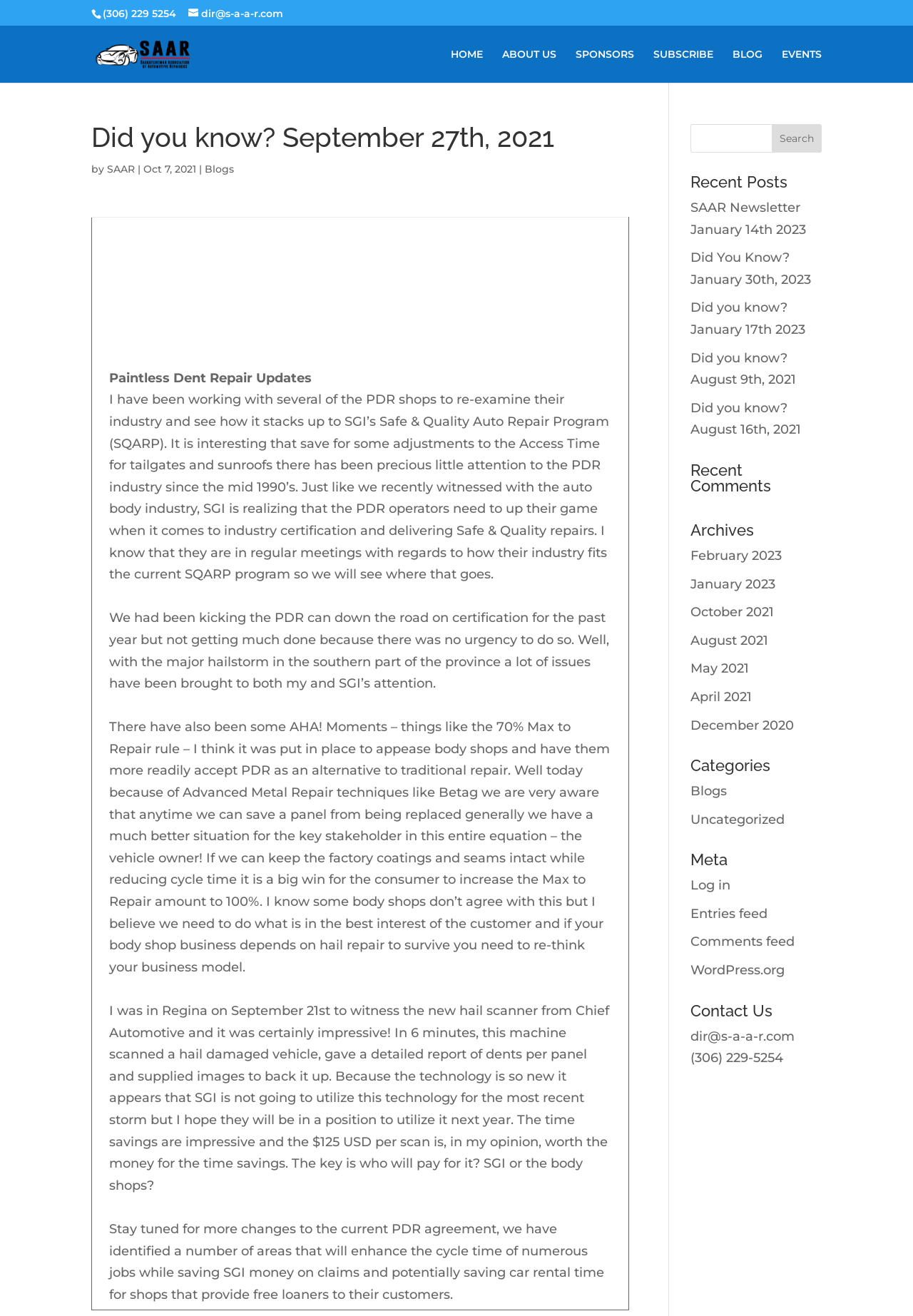Identify and provide the text content of the webpage's primary headline.

Did you know? September 27th, 2021